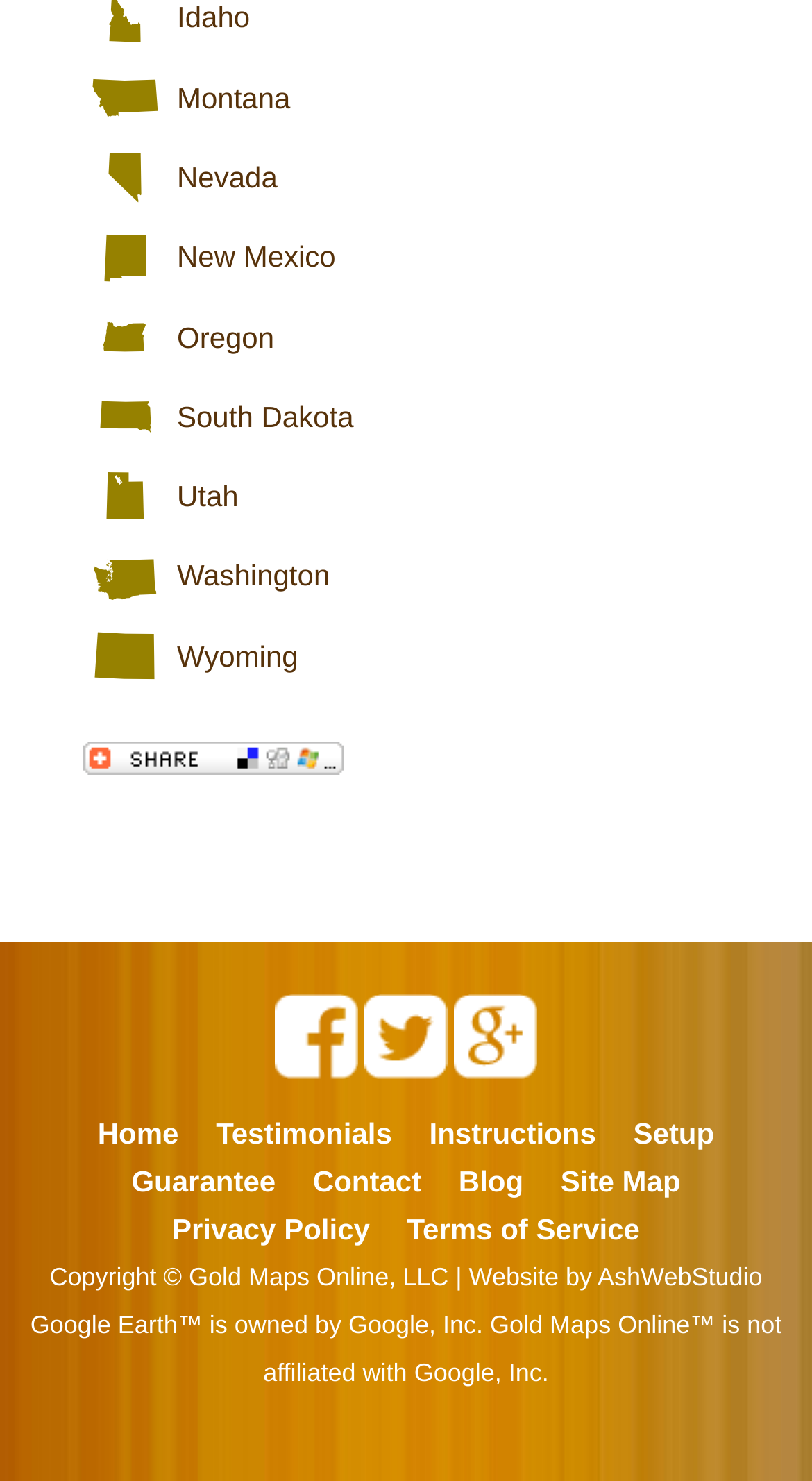Locate the UI element described as follows: "alt="Google Plus"". Return the bounding box coordinates as four float numbers between 0 and 1 in the order [left, top, right, bottom].

[0.56, 0.689, 0.662, 0.708]